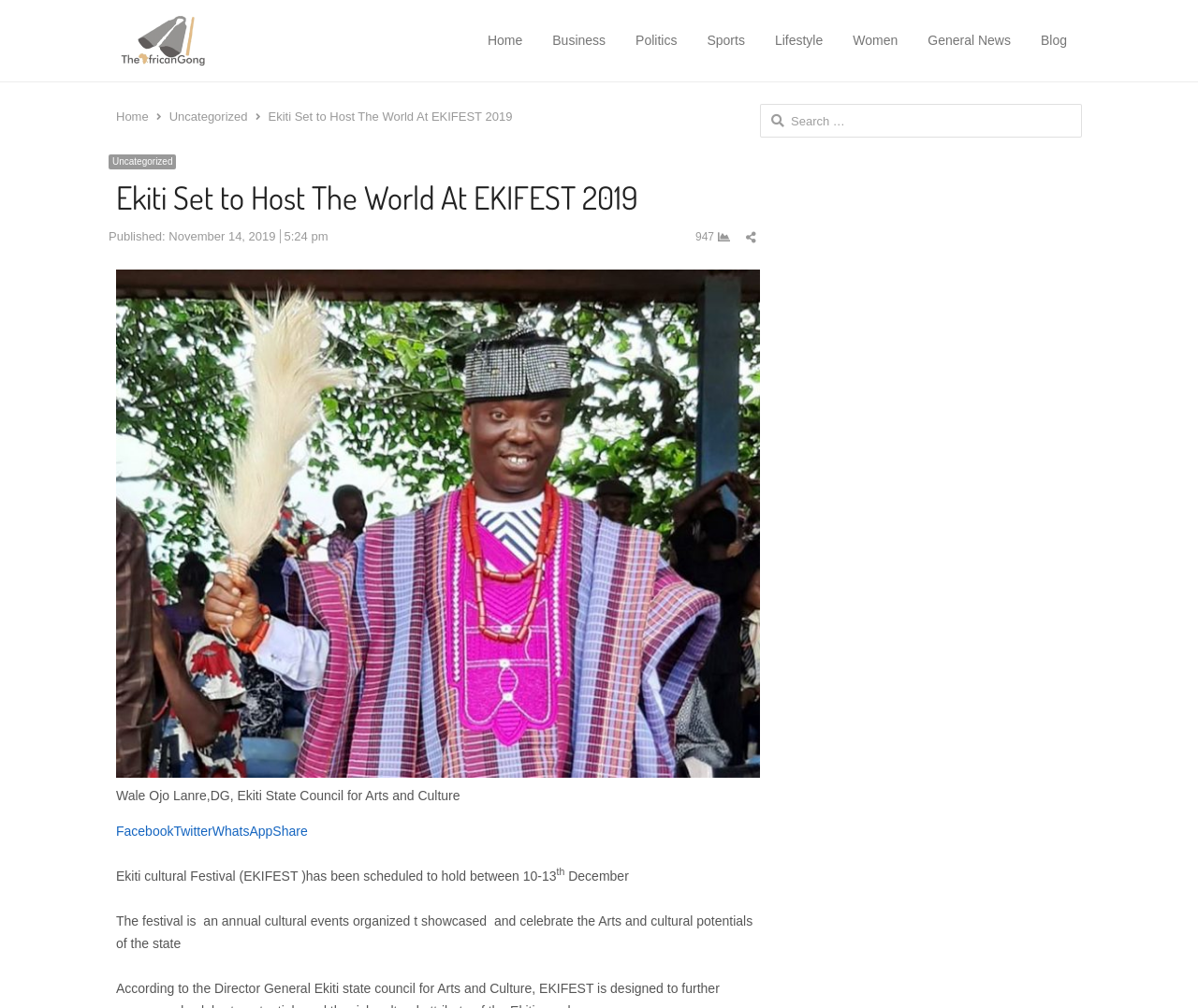Can you identify the bounding box coordinates of the clickable region needed to carry out this instruction: 'Click on the Home link'? The coordinates should be four float numbers within the range of 0 to 1, stated as [left, top, right, bottom].

[0.407, 0.017, 0.436, 0.064]